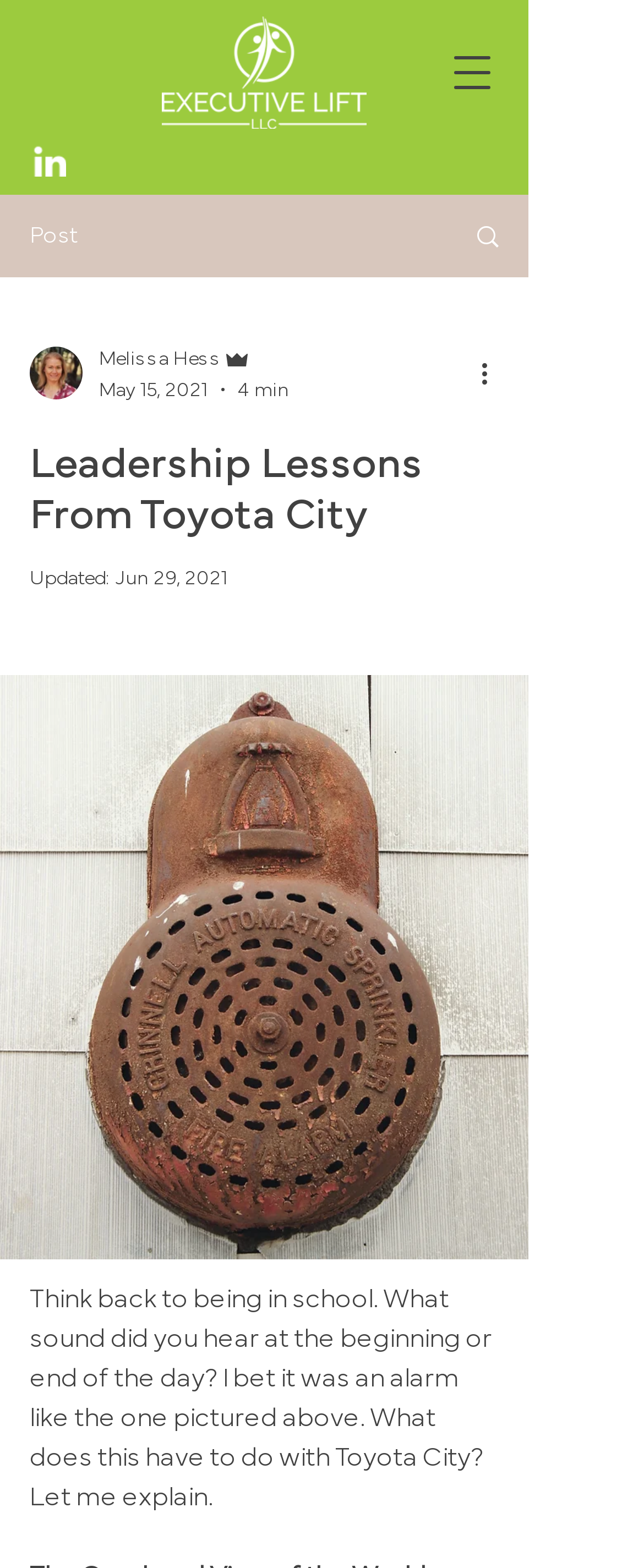Provide the text content of the webpage's main heading.

Leadership Lessons From Toyota City